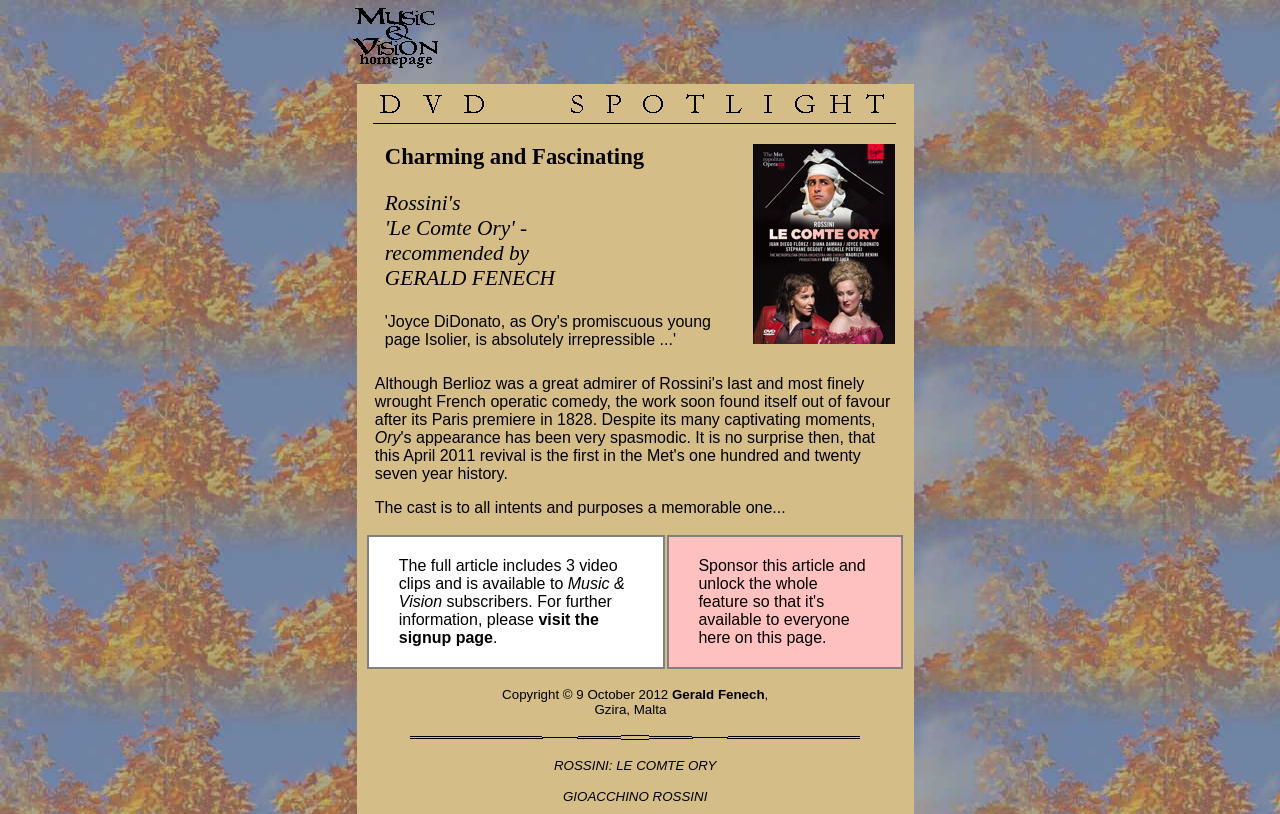Please determine the bounding box coordinates of the element's region to click for the following instruction: "Watch the video clips about Rossini's 'Le Comte Ory'".

[0.287, 0.657, 0.519, 0.821]